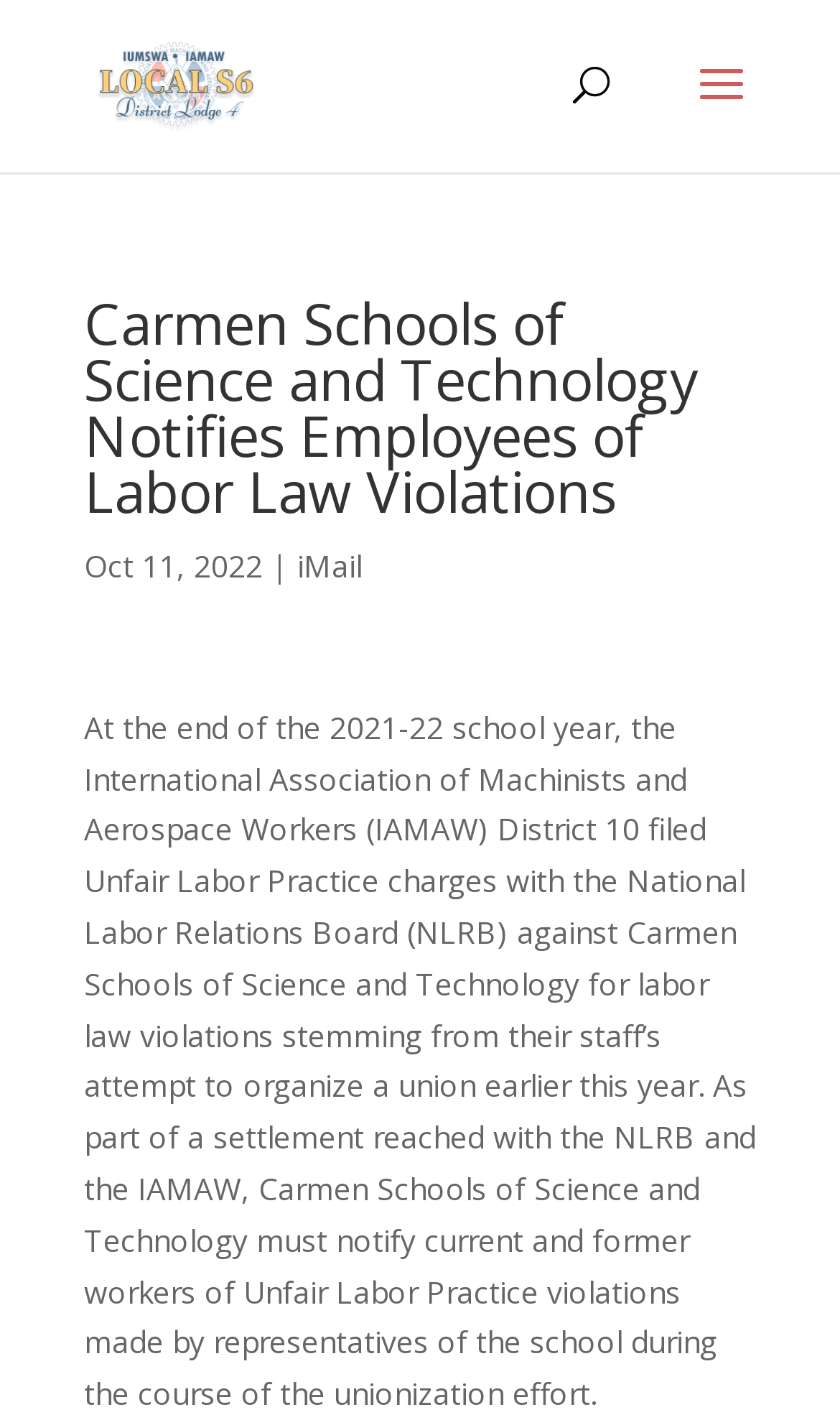Identify the bounding box of the HTML element described as: "Ukraine".

None